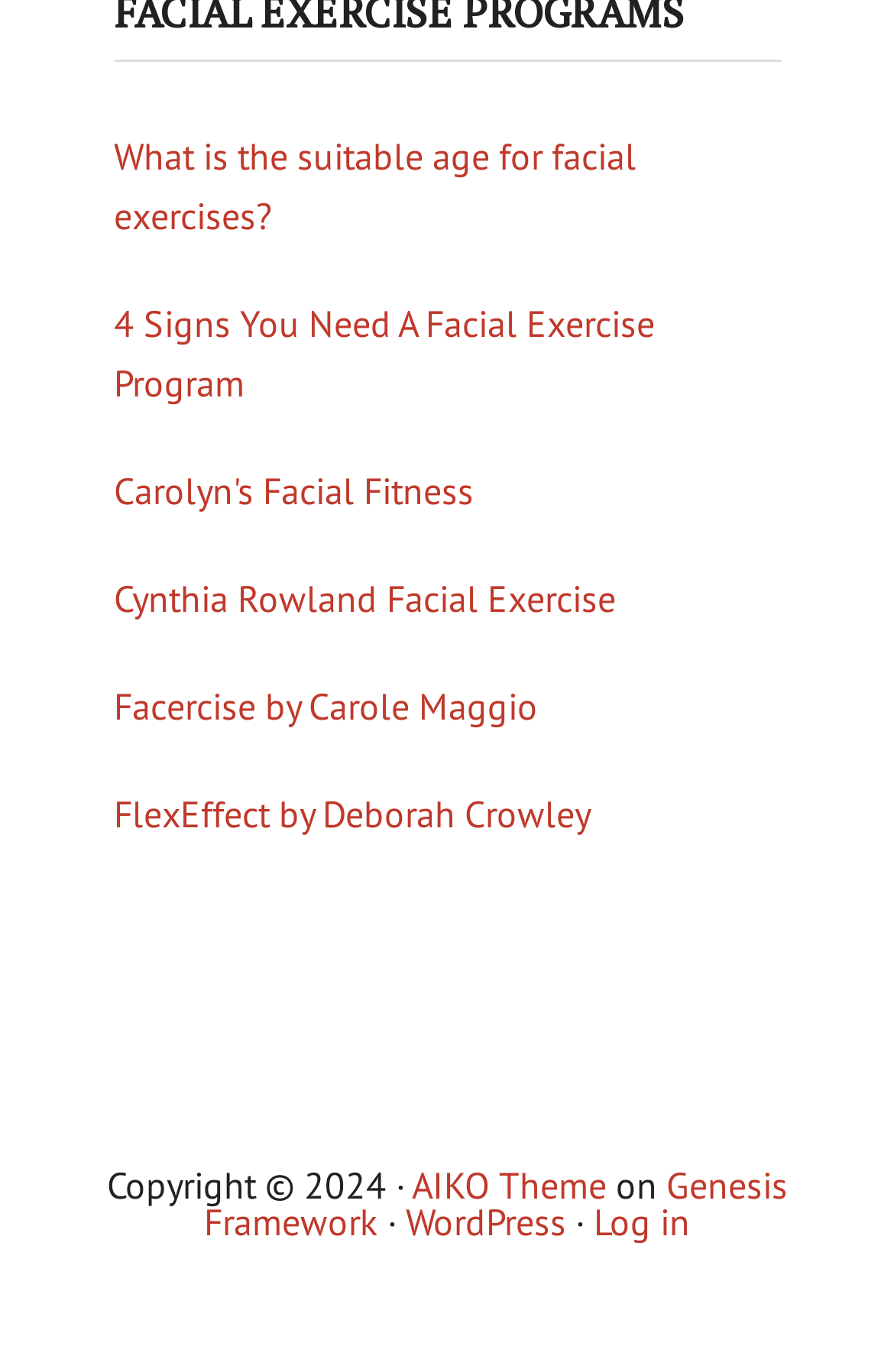Please answer the following question using a single word or phrase: 
Is there a login feature on this webpage?

Yes